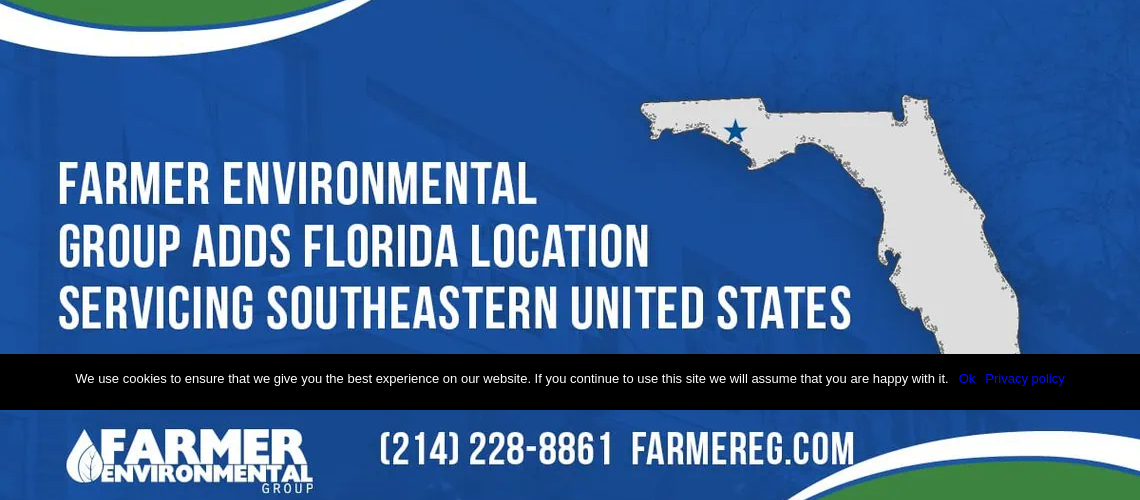What is the purpose of the announcement?
Please answer the question with a detailed and comprehensive explanation.

The announcement emphasizes the firm's expansion into the Southeastern United States, underscoring its commitment to providing environmental services in the region, which suggests that the purpose of the announcement is to inform about the firm's expansion.